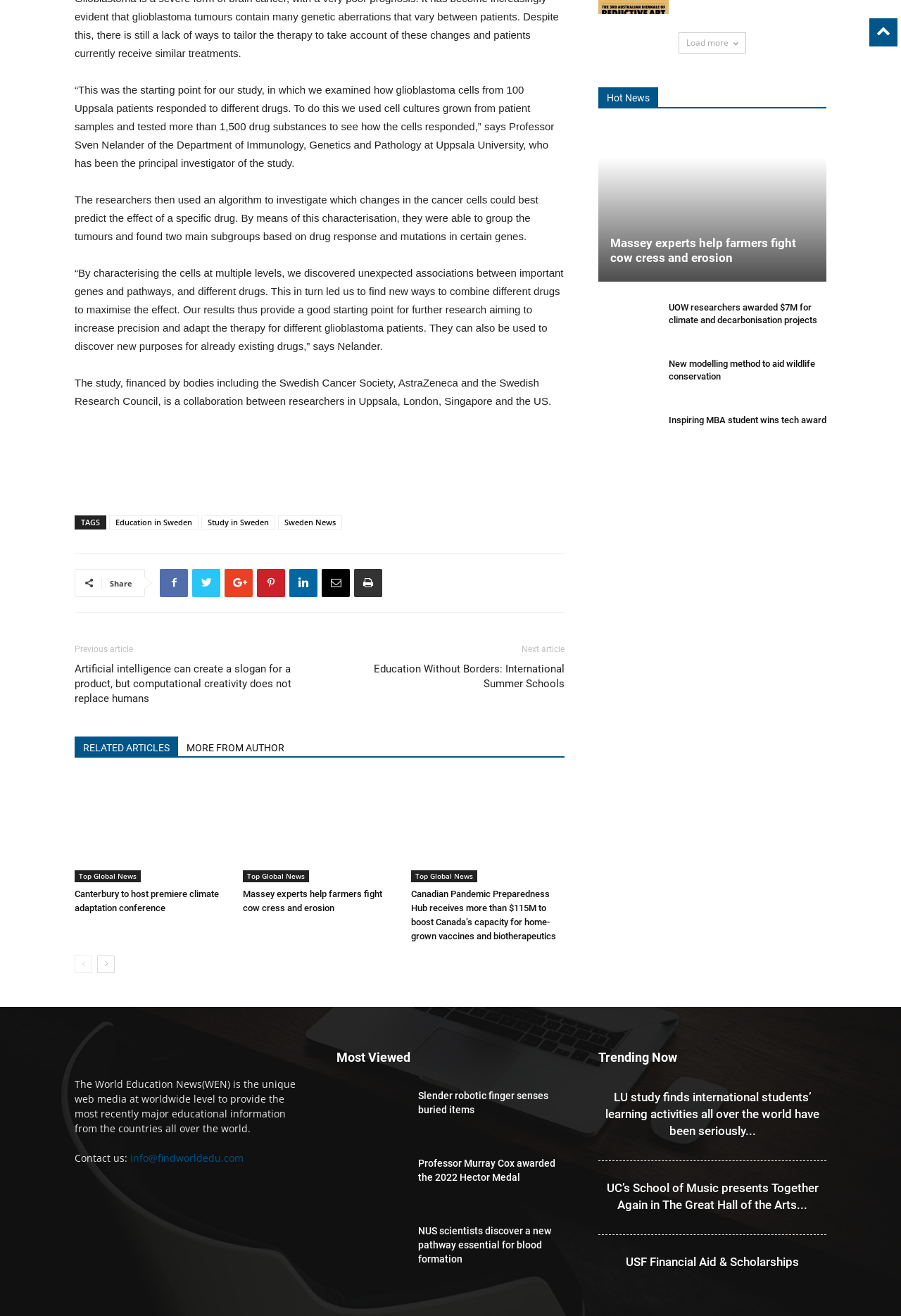Using the element description: "Google+", determine the bounding box coordinates for the specified UI element. The coordinates should be four float numbers between 0 and 1, [left, top, right, bottom].

[0.249, 0.432, 0.28, 0.454]